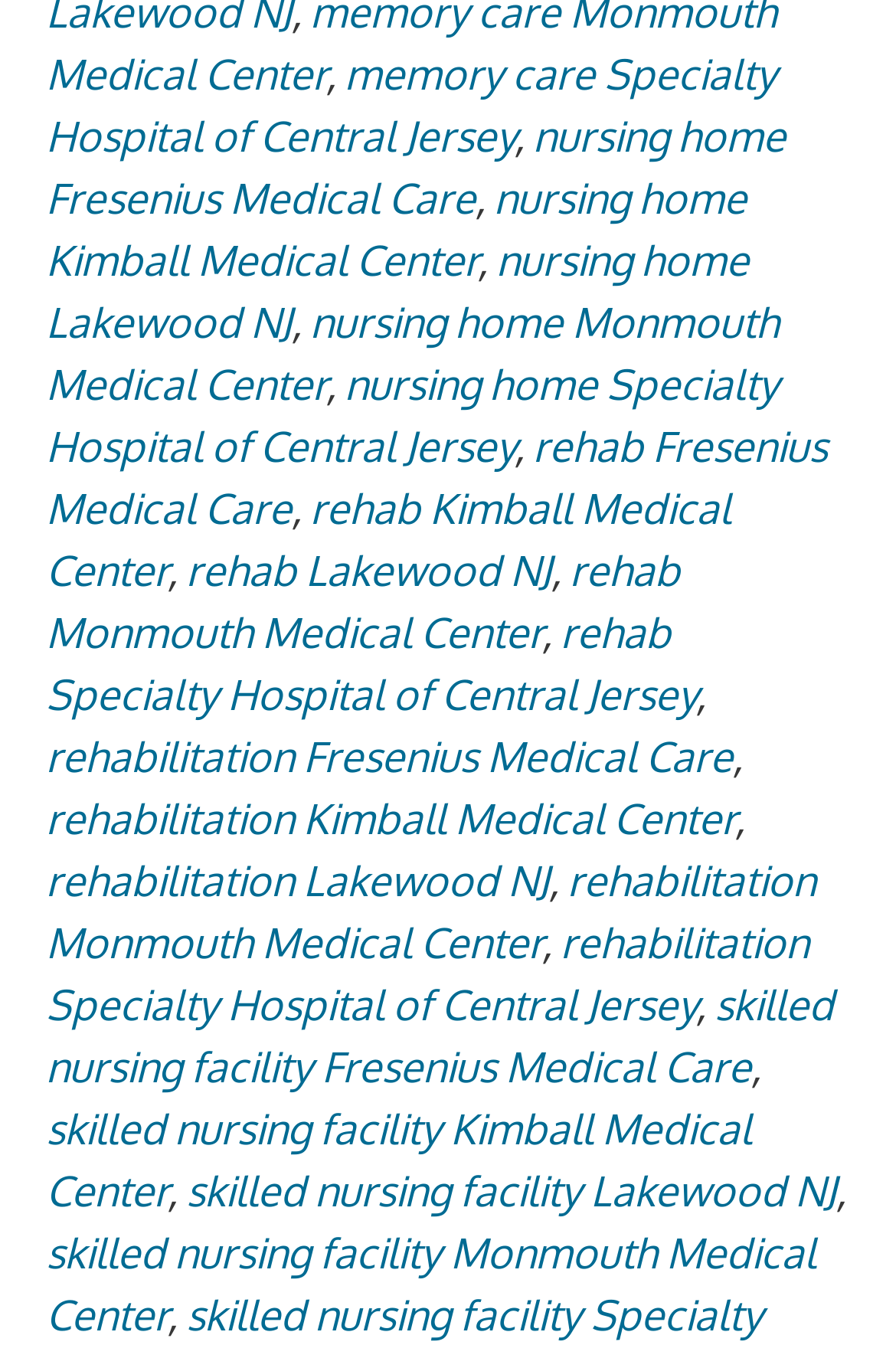Locate the bounding box coordinates of the element that should be clicked to fulfill the instruction: "go to nursing home Fresenius Medical Care".

[0.051, 0.081, 0.877, 0.165]